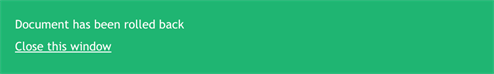What is the purpose of the visual feedback in the image?
Please answer the question with a single word or phrase, referencing the image.

Reassure users